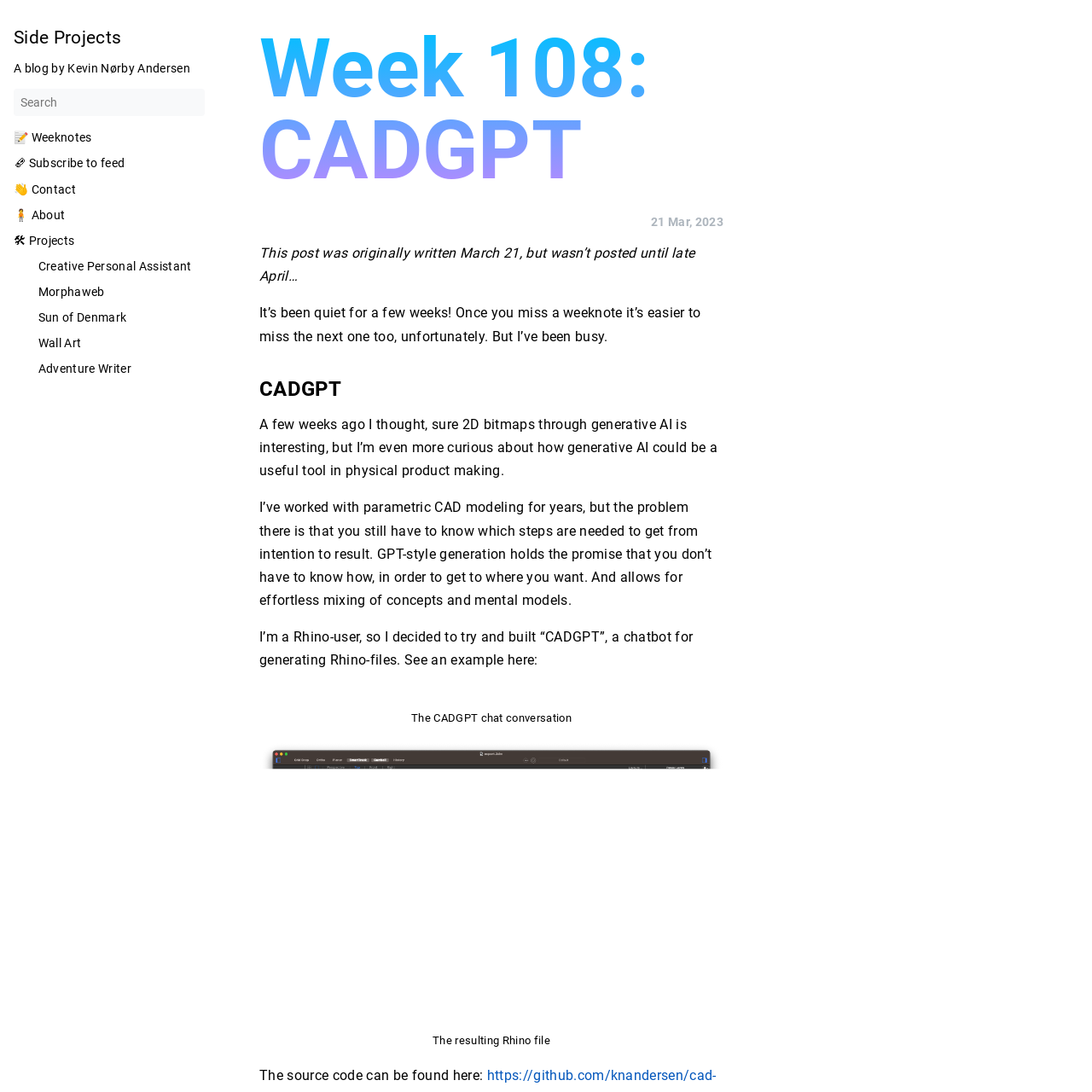Extract the bounding box coordinates for the described element: "Creative Personal Assistant". The coordinates should be represented as four float numbers between 0 and 1: [left, top, right, bottom].

[0.035, 0.237, 0.188, 0.25]